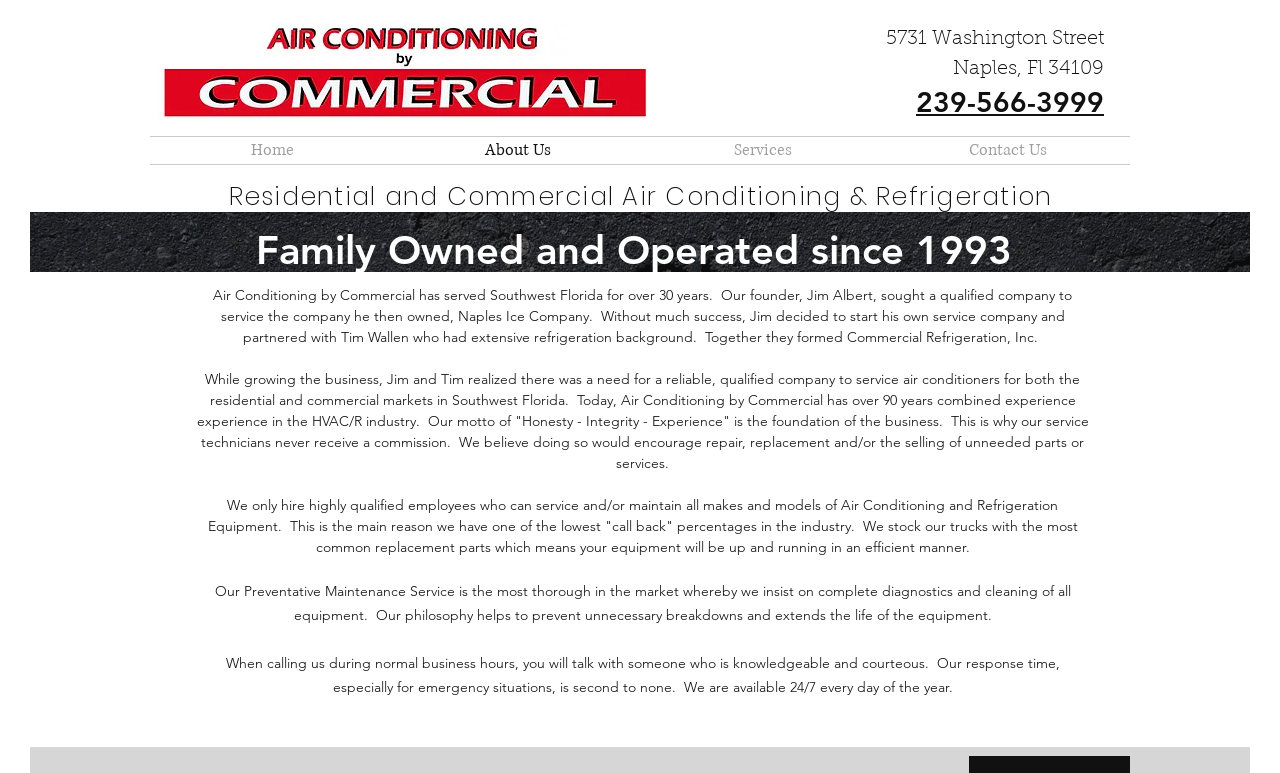How long has the company been in business?
Your answer should be a single word or phrase derived from the screenshot.

Over 30 years